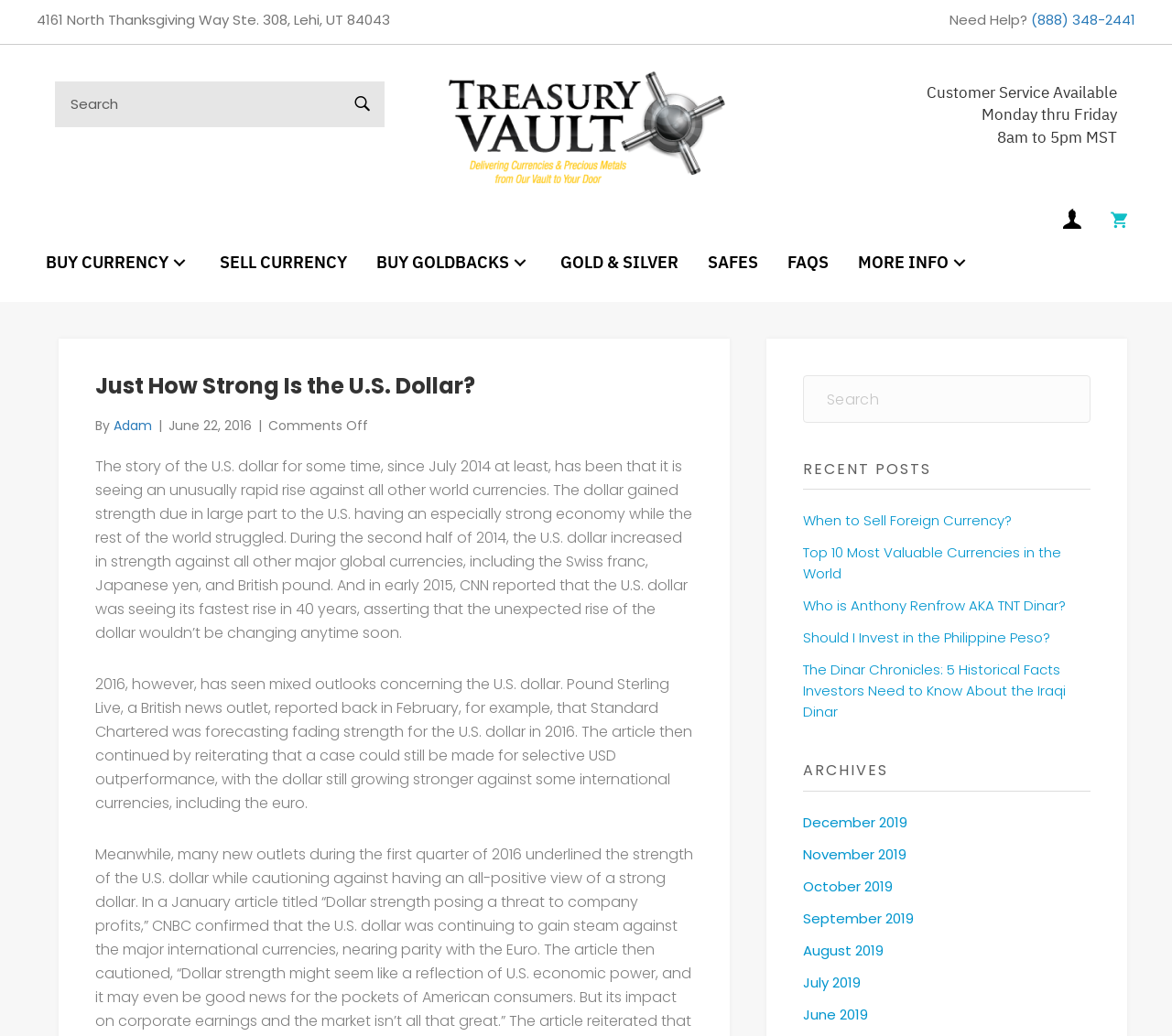Please give a concise answer to this question using a single word or phrase: 
What is the address of the company?

4161 North Thanksgiving Way Ste. 308, Lehi, UT 84043